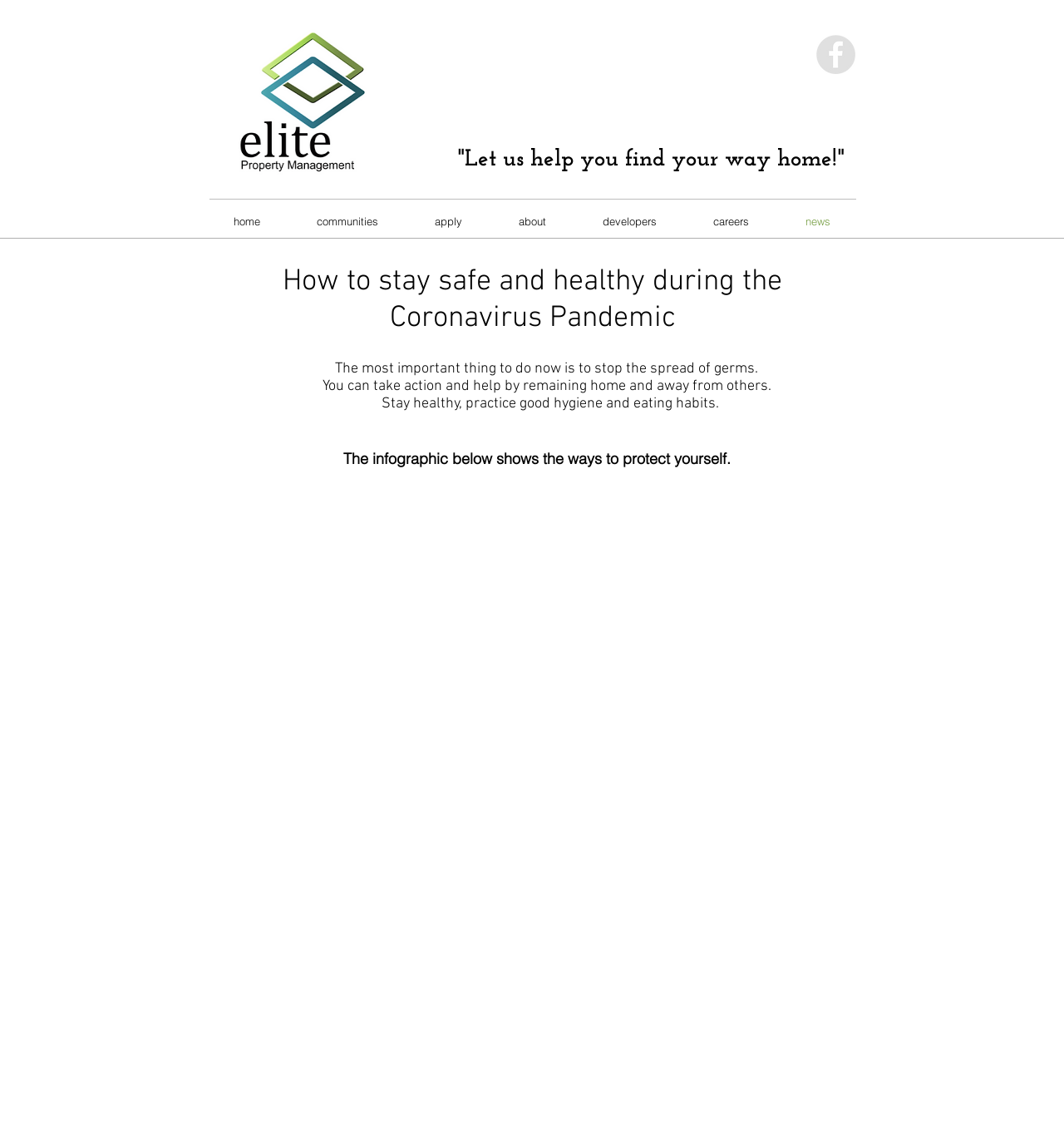Determine the coordinates of the bounding box for the clickable area needed to execute this instruction: "Click on Facebook link".

[0.767, 0.031, 0.804, 0.065]